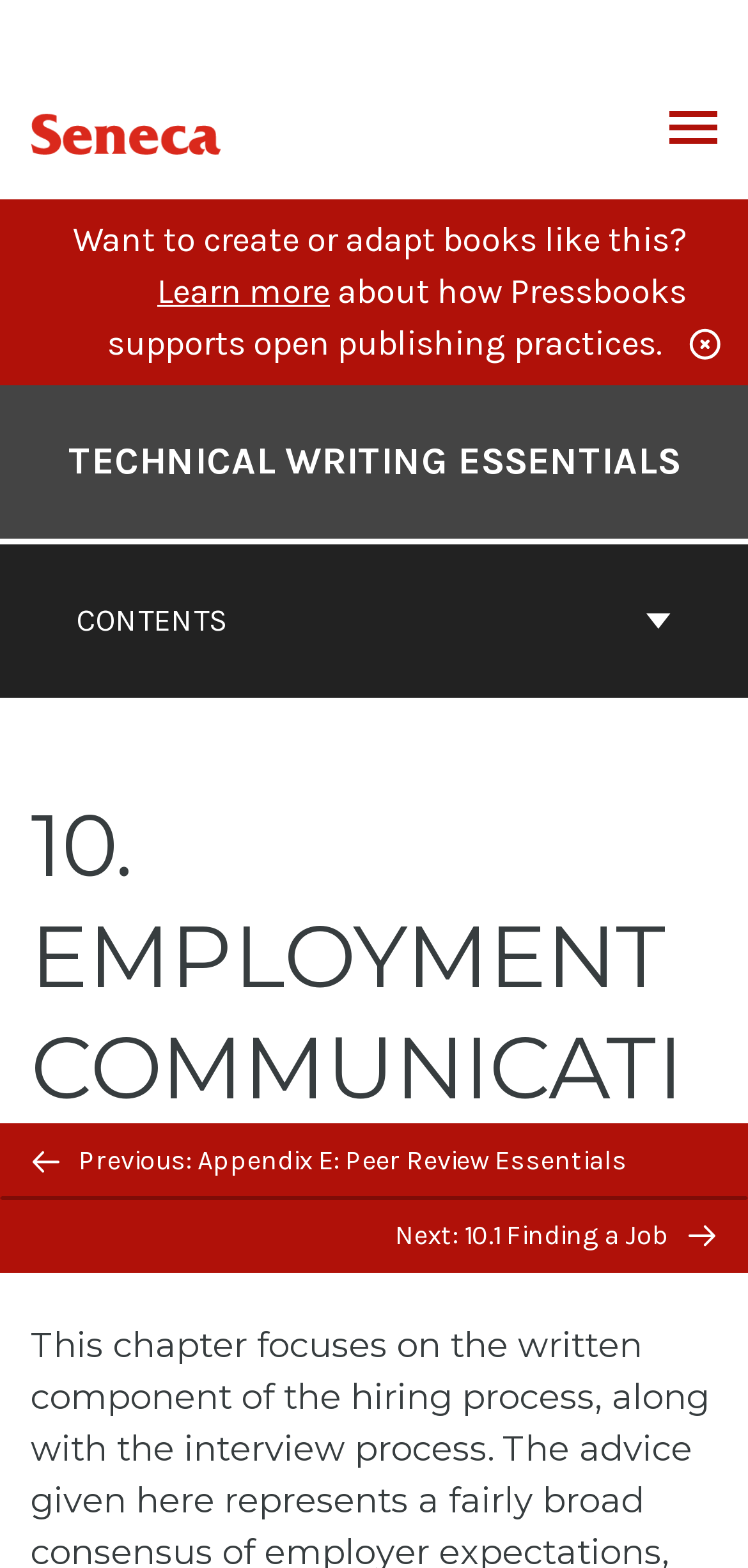Highlight the bounding box coordinates of the element you need to click to perform the following instruction: "Learn more about open publishing practices."

[0.21, 0.173, 0.441, 0.2]